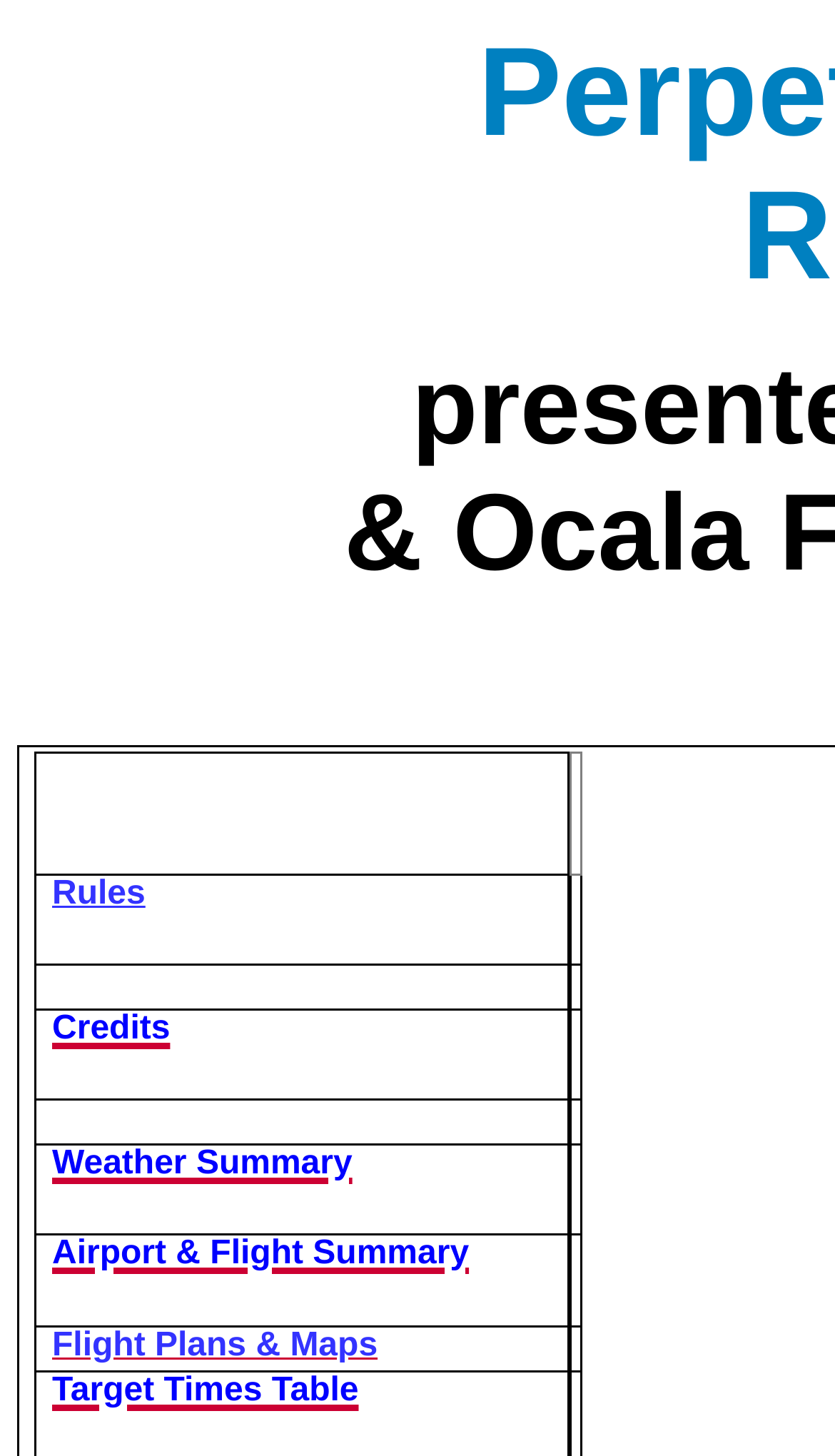How many headings are in the grid?
Please look at the screenshot and answer using one word or phrase.

5